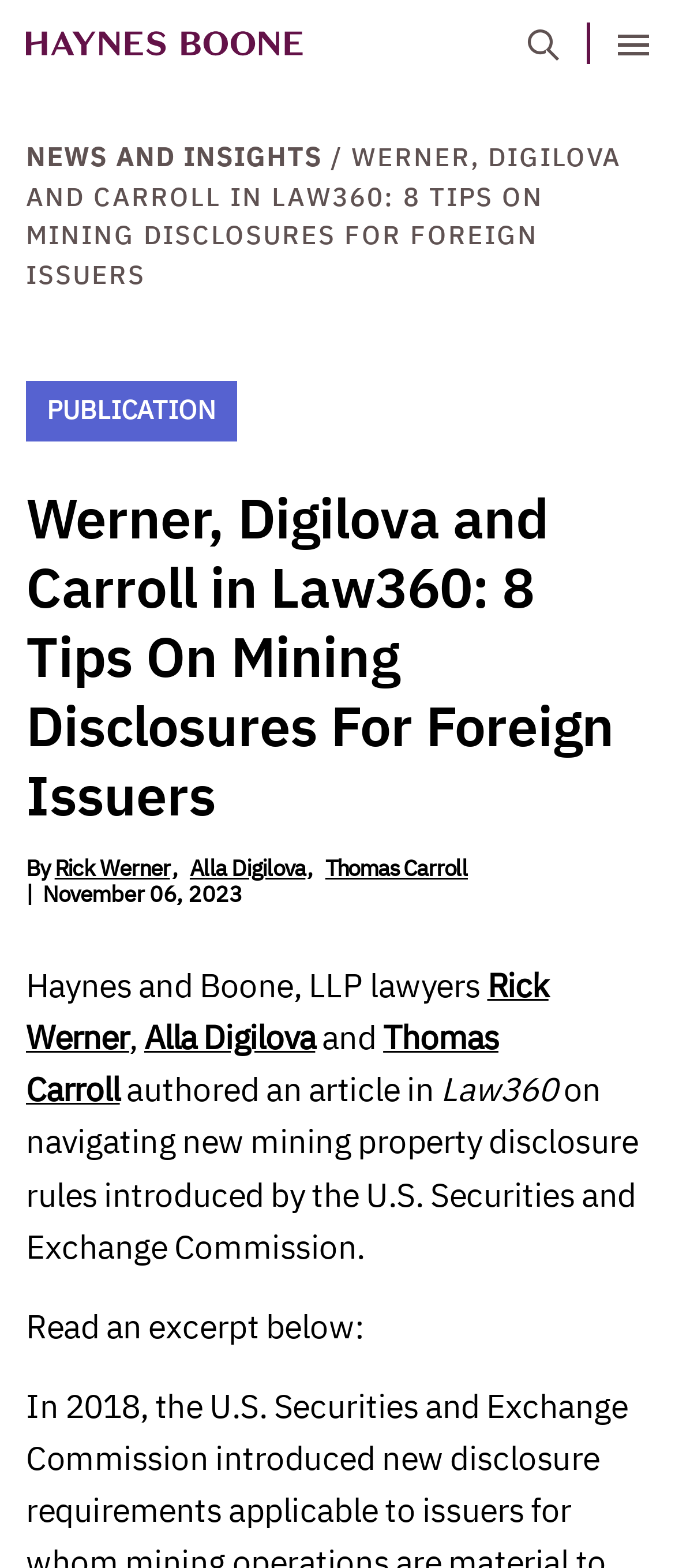Identify the bounding box coordinates of the clickable region to carry out the given instruction: "Read Rick Werner's profile".

[0.081, 0.544, 0.274, 0.563]